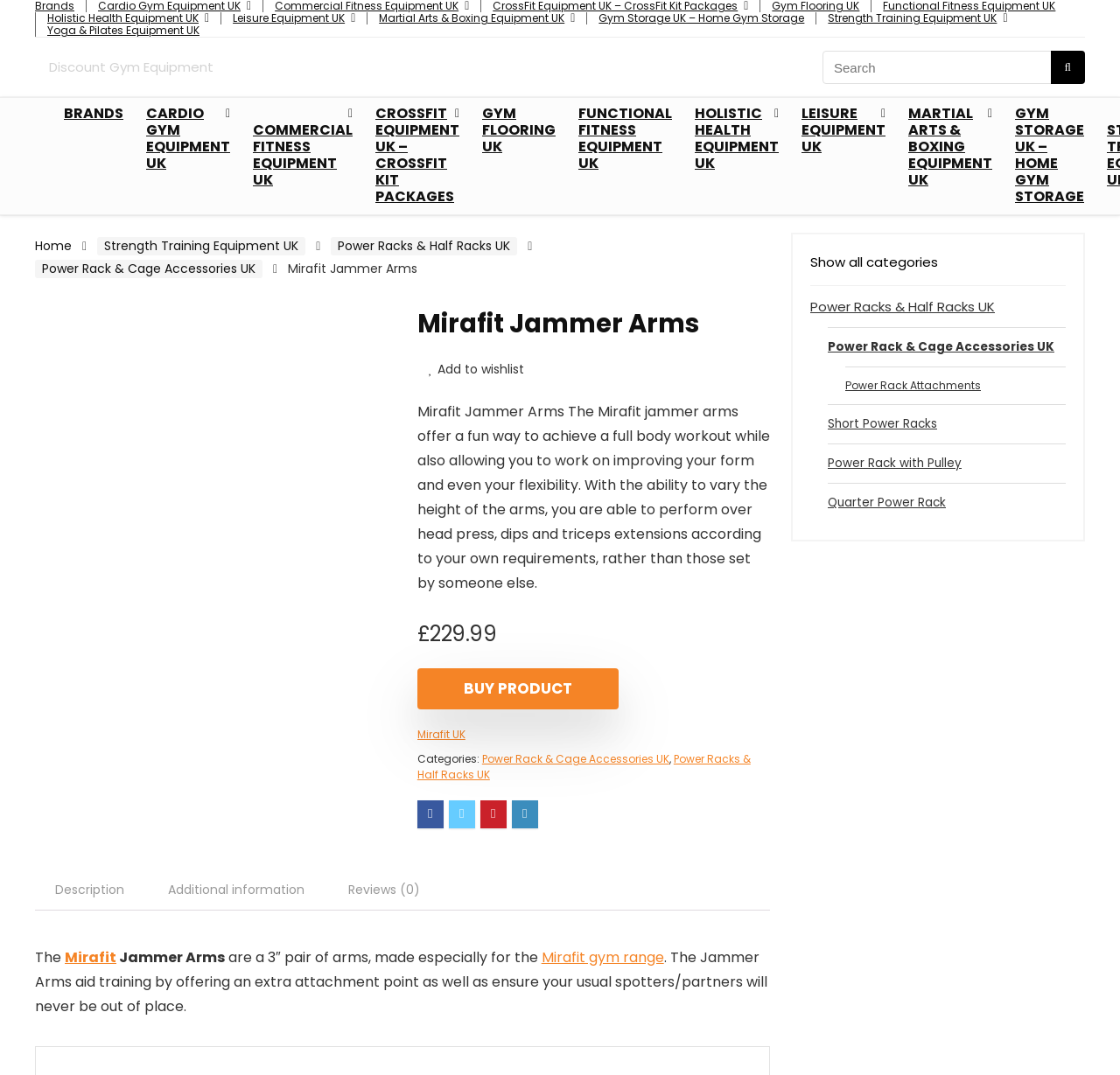Identify the bounding box coordinates of the clickable region to carry out the given instruction: "Show all categories".

[0.723, 0.311, 0.838, 0.328]